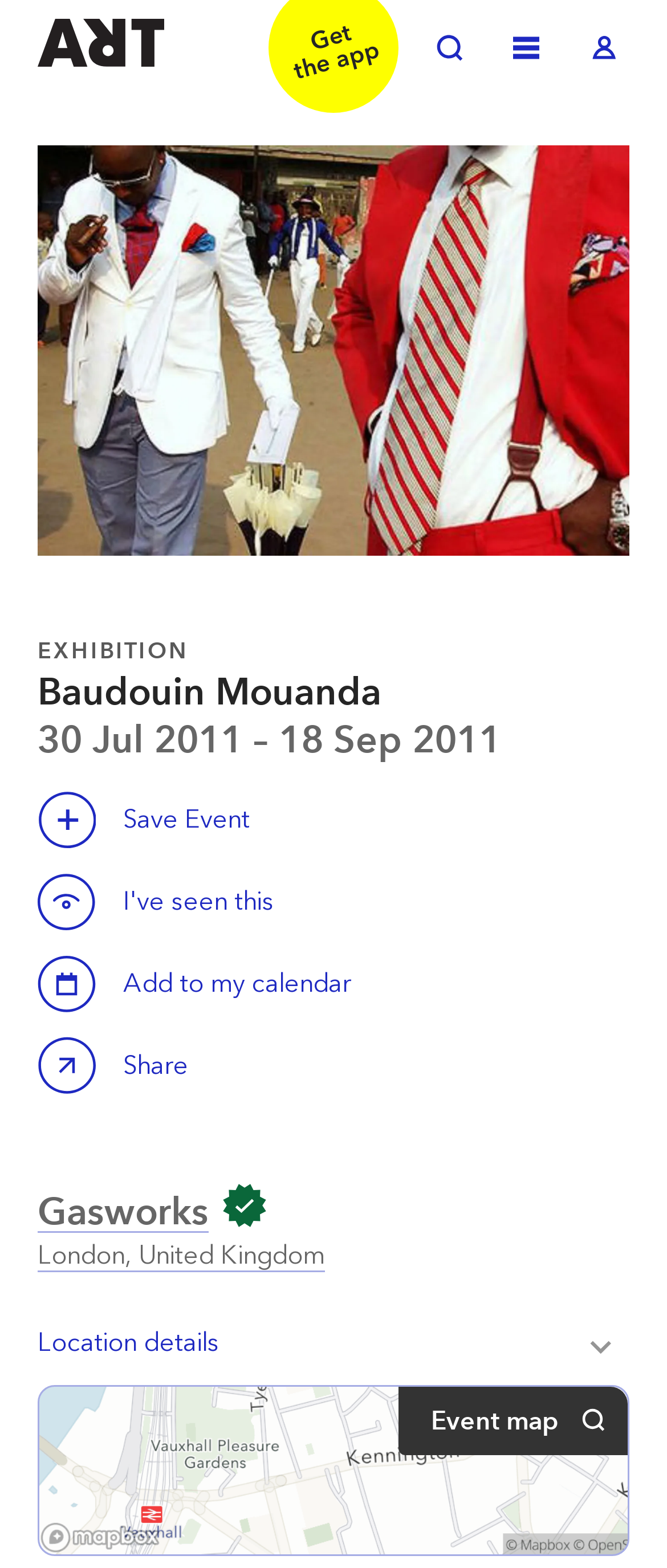Determine the bounding box coordinates of the region to click in order to accomplish the following instruction: "View location details". Provide the coordinates as four float numbers between 0 and 1, specifically [left, top, right, bottom].

[0.056, 0.829, 0.944, 0.883]